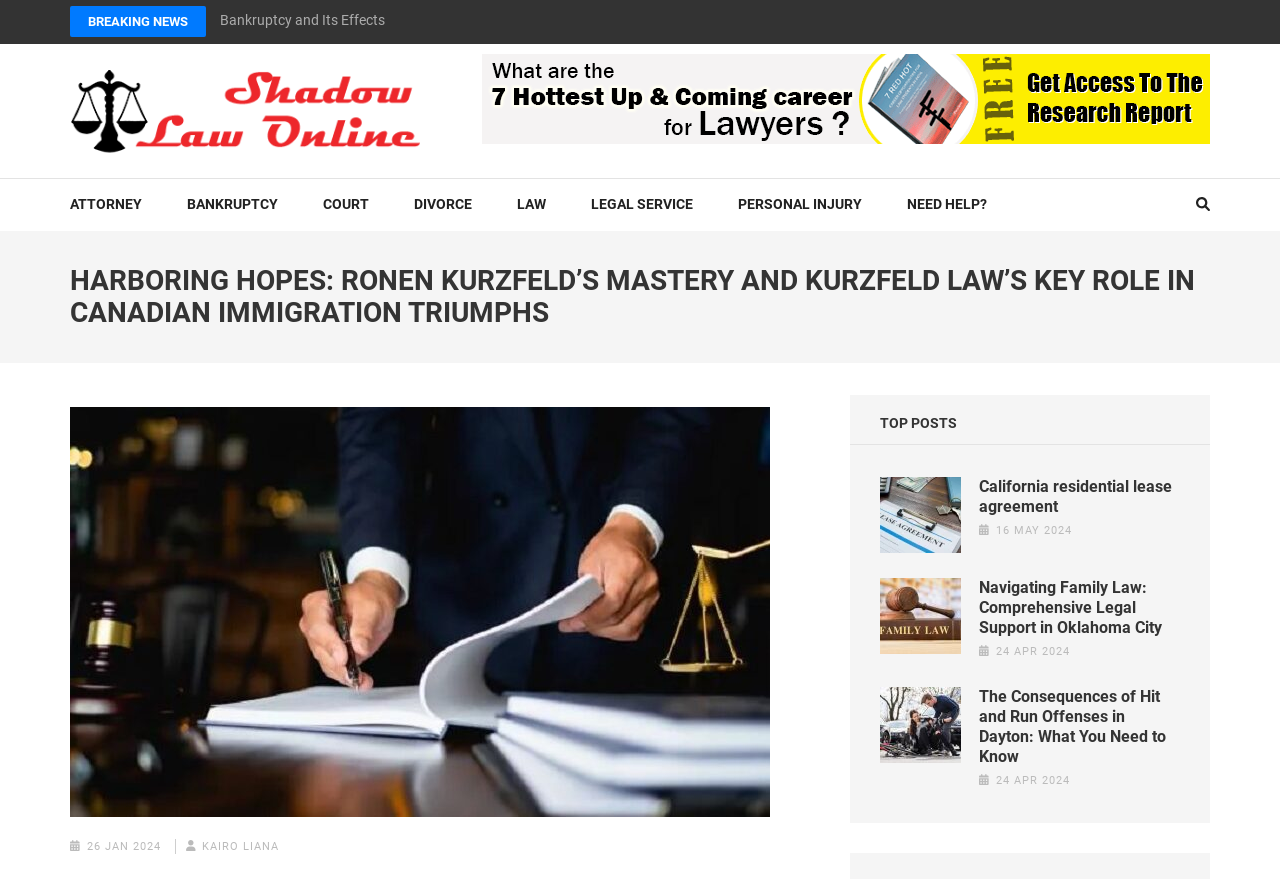Please identify the bounding box coordinates of the clickable element to fulfill the following instruction: "Visit Helen Roche's website". The coordinates should be four float numbers between 0 and 1, i.e., [left, top, right, bottom].

None